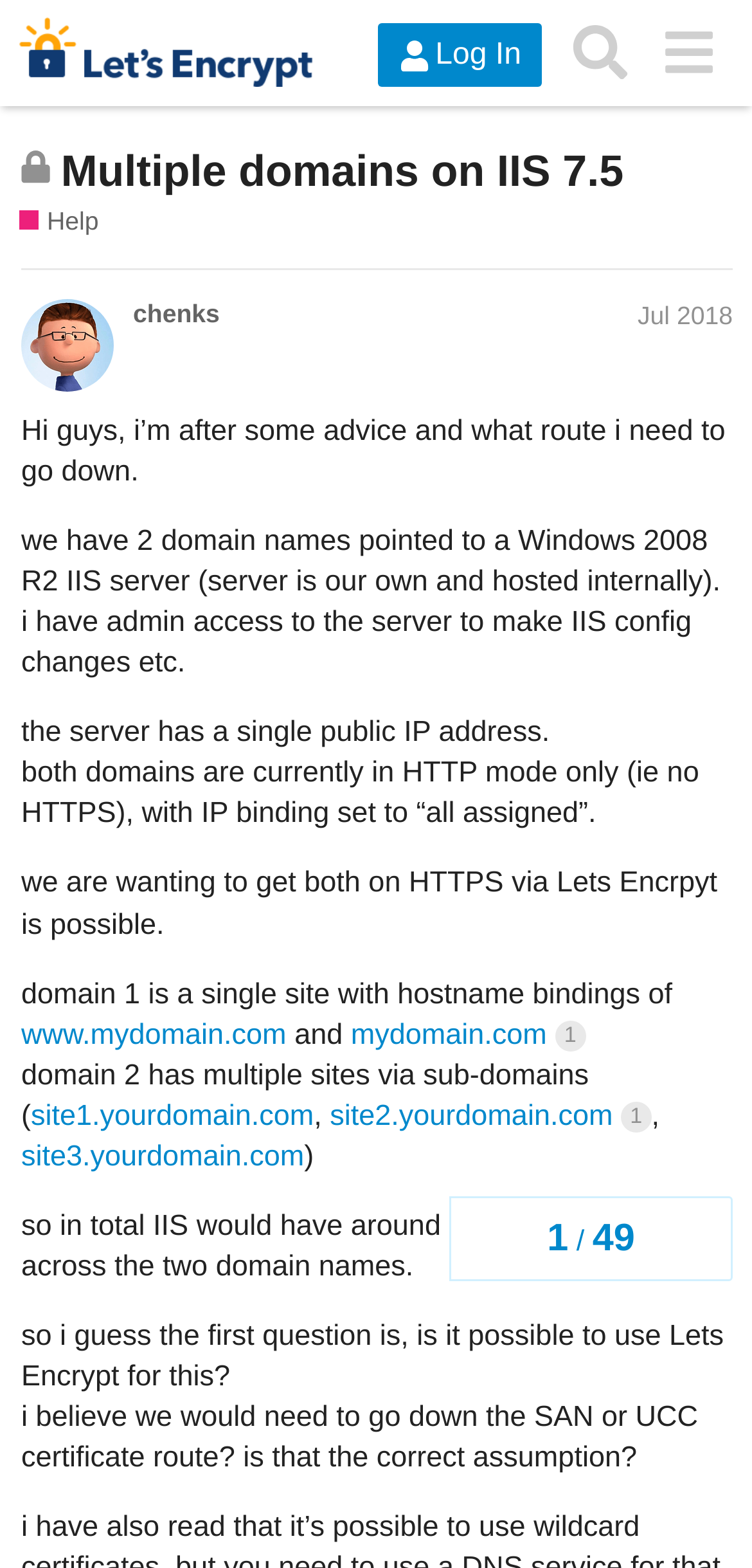Identify and provide the title of the webpage.

Multiple domains on IIS 7.5